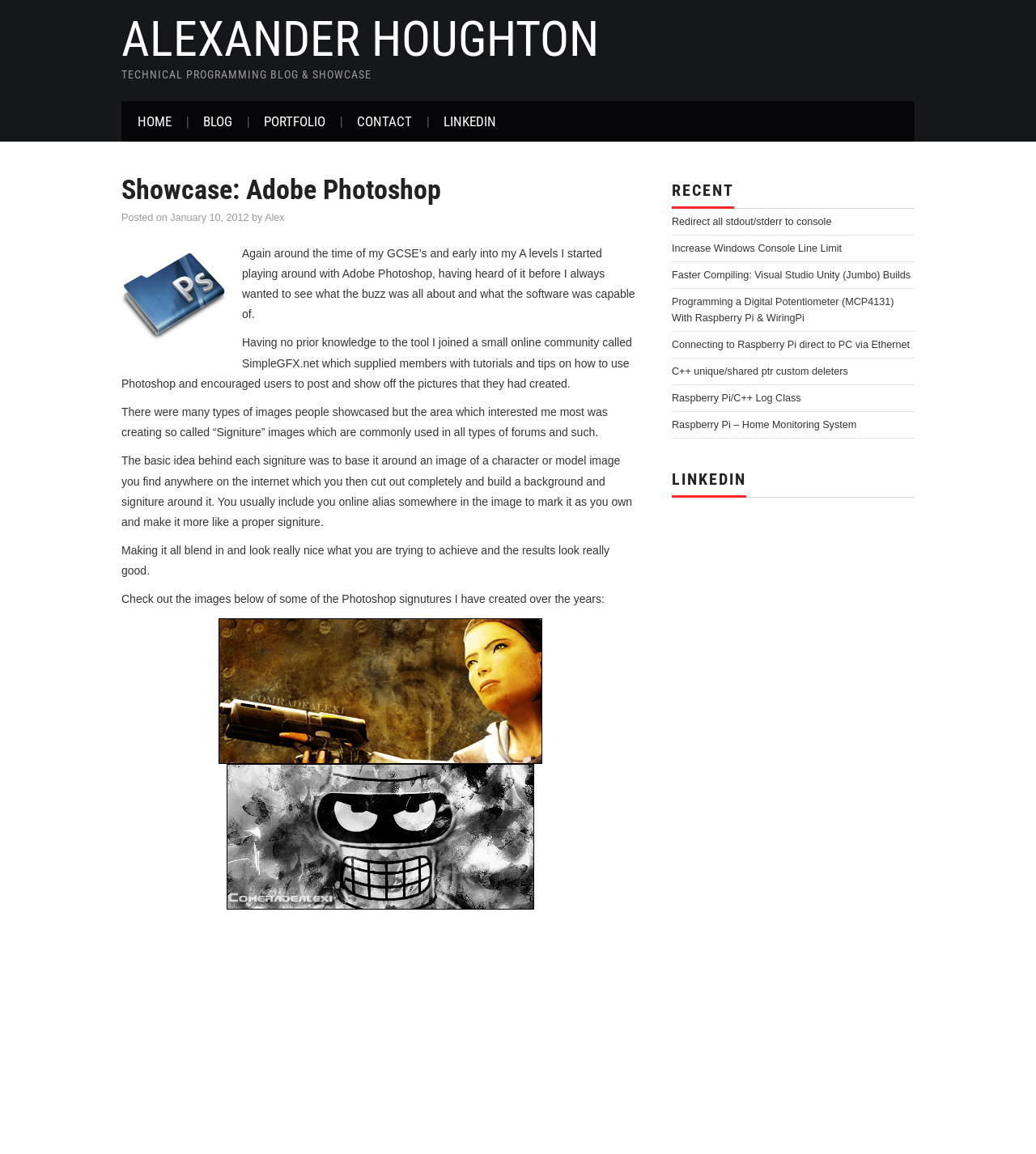How many images are showcased?
Please answer the question with as much detail and depth as you can.

There are three images showcased, which are linked below the text 'Check out the images below of some of the Photoshop signutures I have created over the years:'.